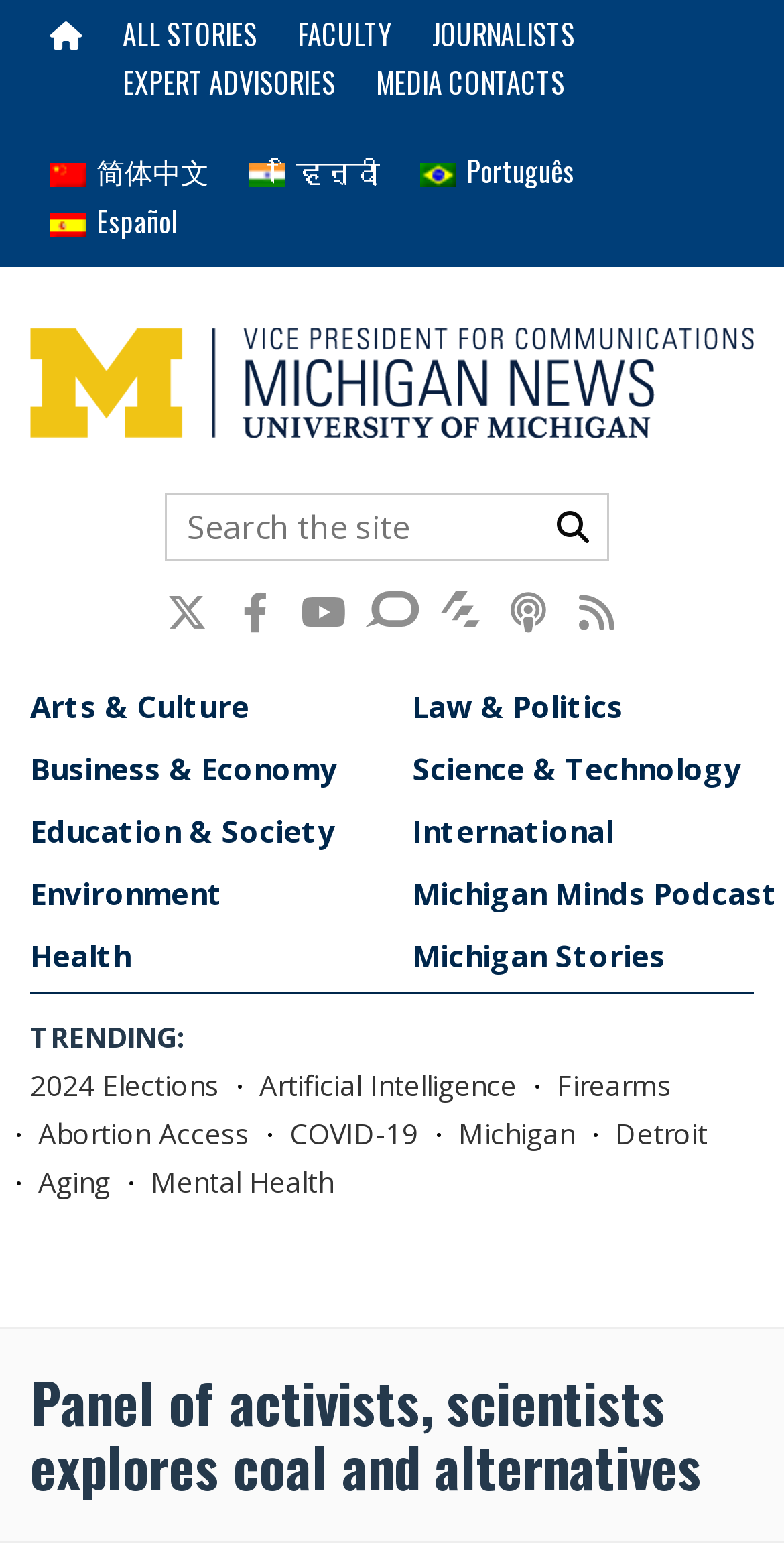Pinpoint the bounding box coordinates of the element you need to click to execute the following instruction: "Read about Environment". The bounding box should be represented by four float numbers between 0 and 1, in the format [left, top, right, bottom].

[0.038, 0.557, 0.285, 0.597]